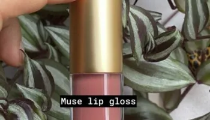Generate an in-depth description of the visual content.

The image features a stylish container of "Muse lip gloss," held up against a backdrop of lush green foliage. The lip gloss is encased in a sleek, transparent tube topped with a gold cap, emphasizing its elegance. The product appears to showcase a soft, rosy hue that adds a touch of sophistication. The text prominently displayed at the bottom reads "Muse lip gloss," enhancing recognition for anyone interested in makeup and beauty products. The combination of the product and the natural setting suggests a fresh, aesthetic vibe perfect for beauty enthusiasts.